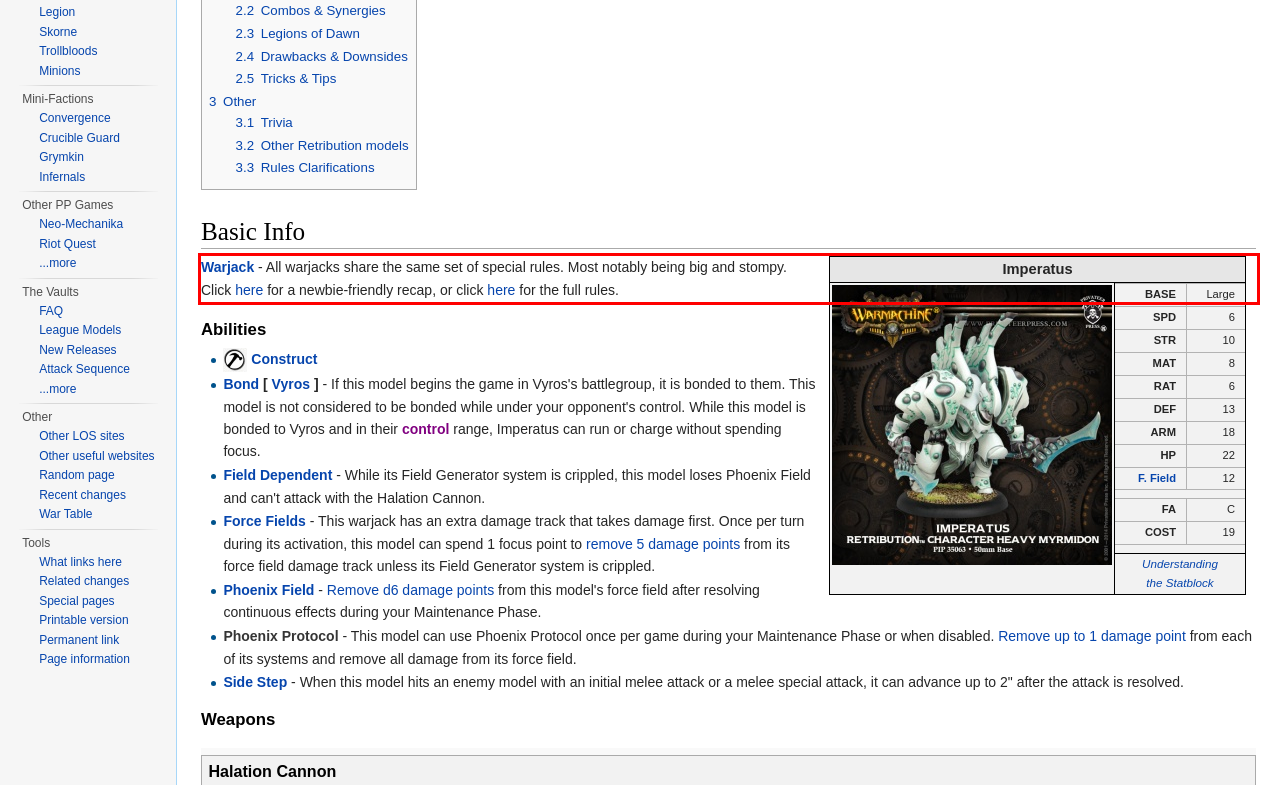You have a screenshot with a red rectangle around a UI element. Recognize and extract the text within this red bounding box using OCR.

Warjack - All warjacks share the same set of special rules. Most notably being big and stompy. Click here for a newbie-friendly recap, or click here for the full rules.